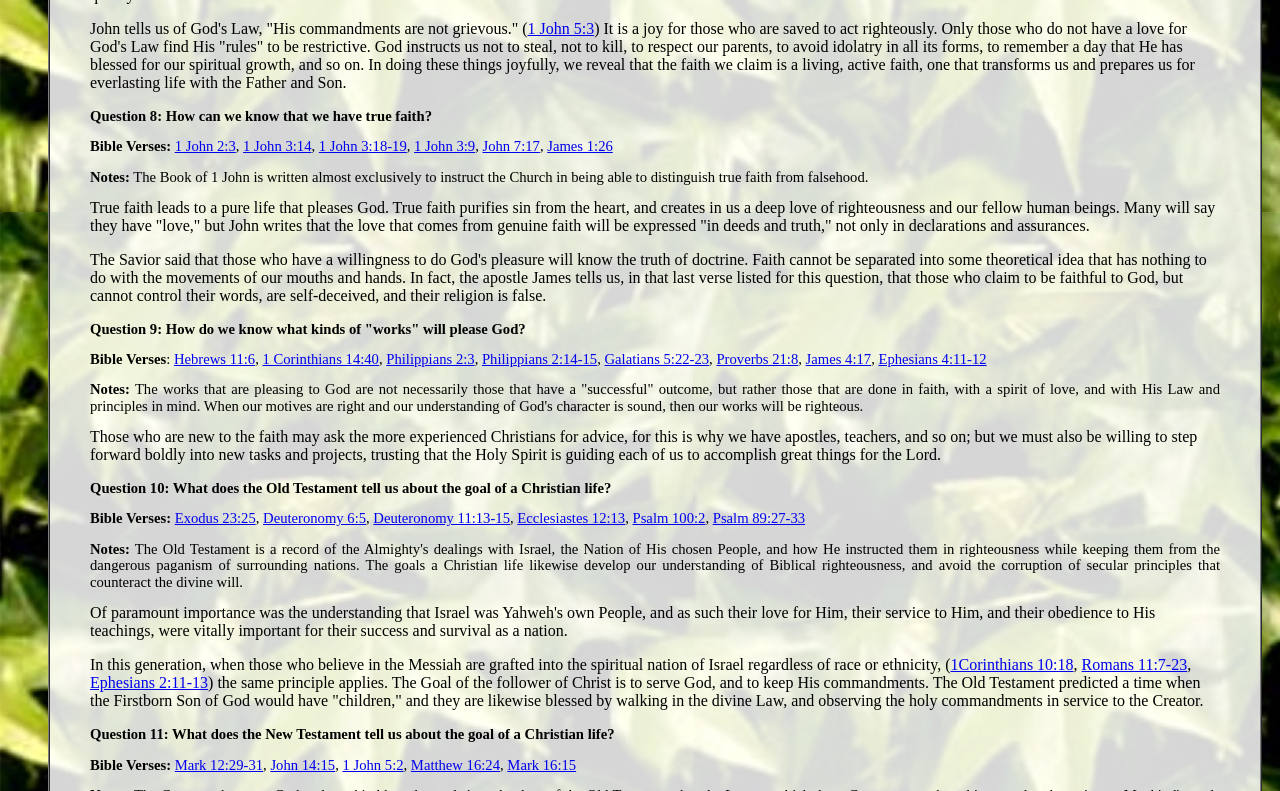How many questions are there on this webpage?
Please provide an in-depth and detailed response to the question.

There are 11 questions on this webpage, which are numbered from question 8 to question 11, and each question has a set of Bible verses and notes related to it.